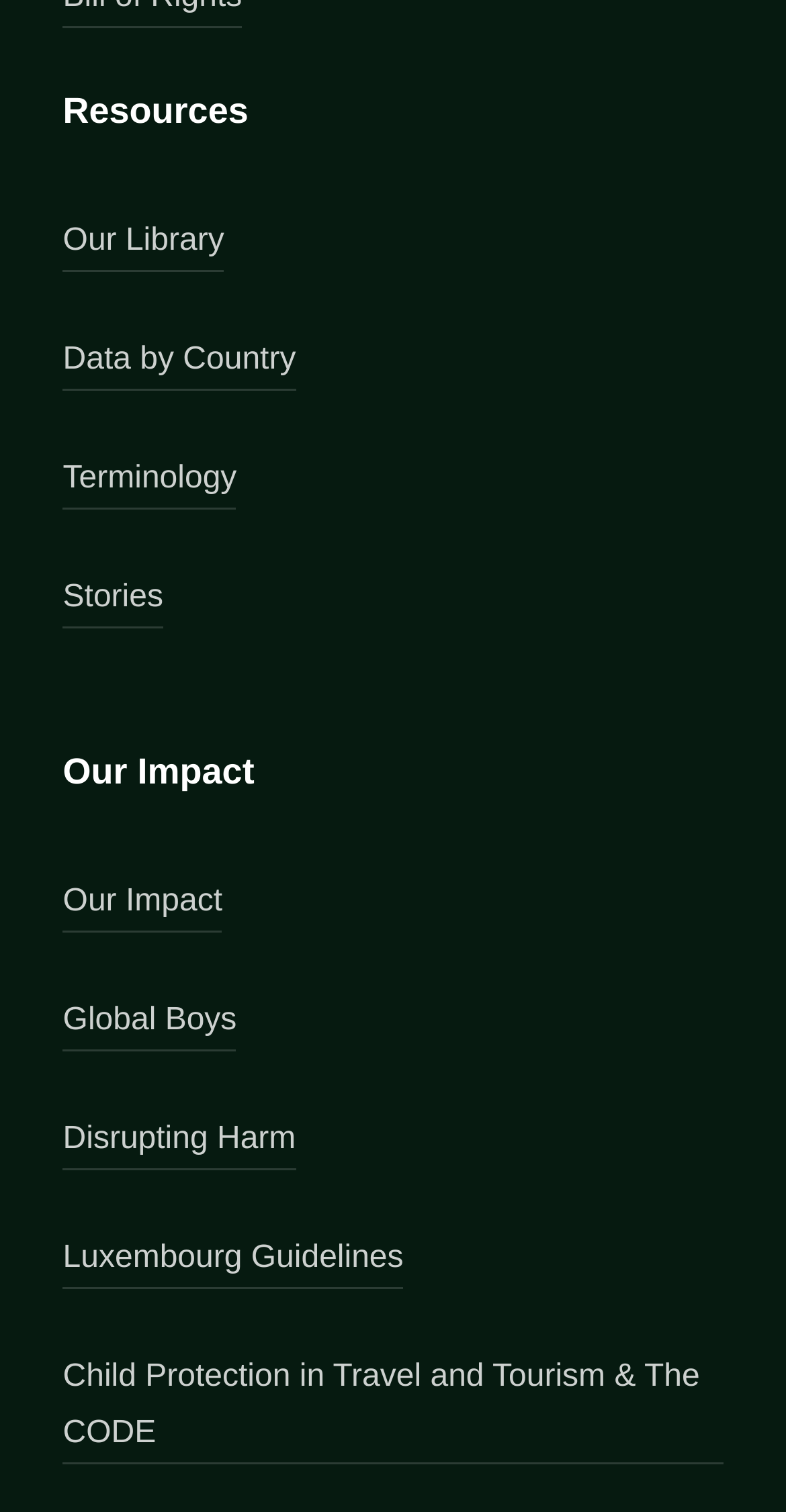Provide the bounding box coordinates of the area you need to click to execute the following instruction: "Learn about Our Impact".

[0.08, 0.578, 0.283, 0.617]